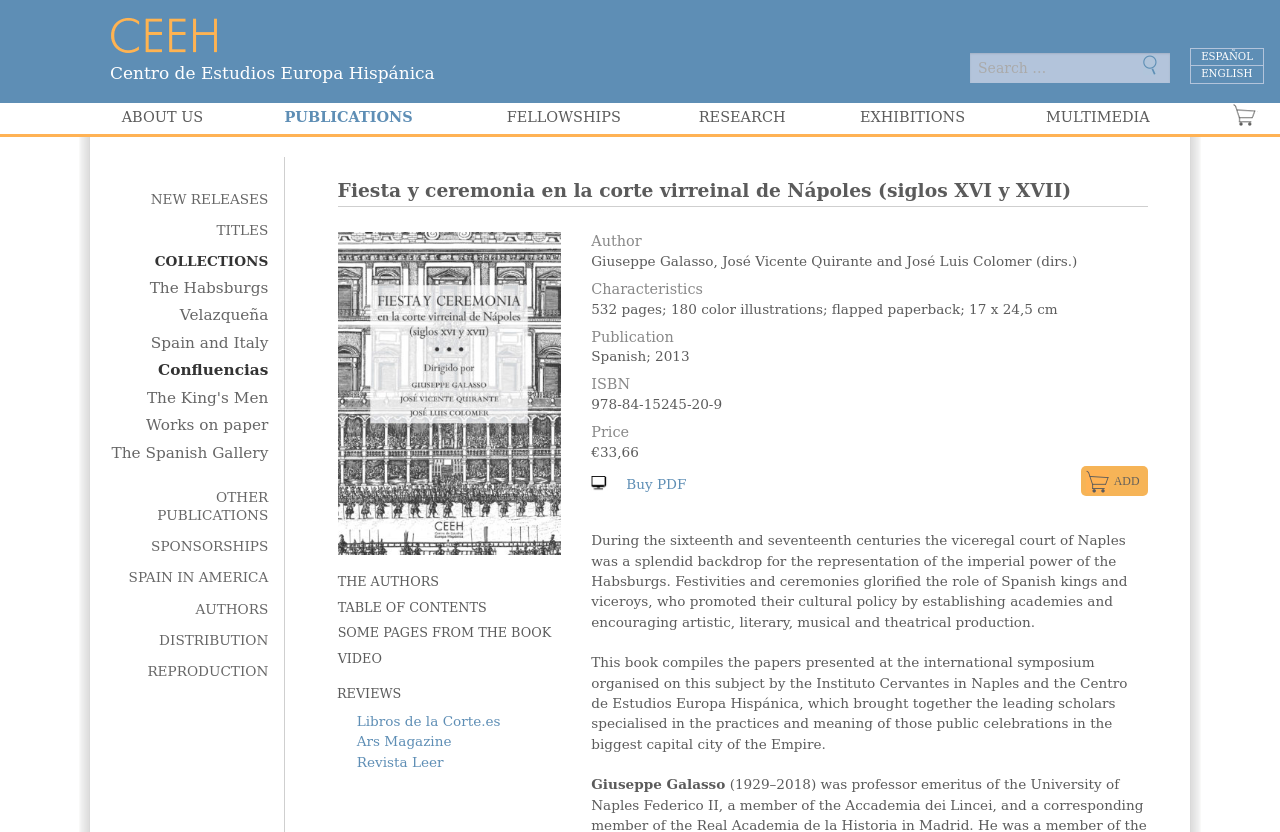Answer this question in one word or a short phrase: What is the name of the research center?

CEEH